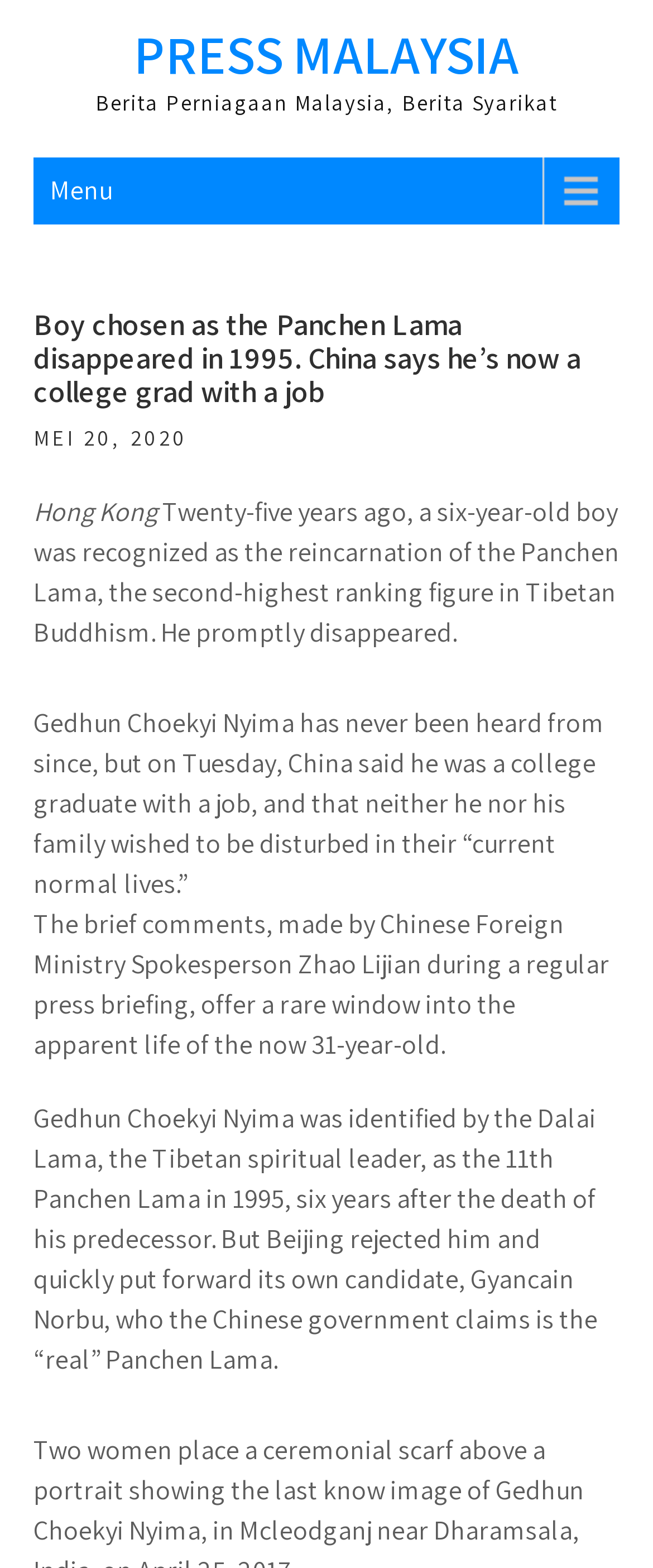Construct a comprehensive caption that outlines the webpage's structure and content.

The webpage appears to be a news article from Press Malaysia. At the top, there is a heading "PRESS MALAYSIA" with a link to the website's homepage. Below this, there is a secondary heading "Berita Perniagaan Malaysia, Berita Syarikat" which translates to "Malaysian Business News, Company News". 

To the right of the secondary heading, there is a "Menu" link. Below the "Menu" link, there is a main heading that reads "Boy chosen as the Panchen Lama disappeared in 1995. China says he’s now a college grad with a job". 

Underneath the main heading, there is a date "MEI 20, 2020" which indicates when the article was published. Below the date, there is a location "Hong Kong" followed by a series of paragraphs that make up the news article. 

The article discusses the story of Gedhun Choekyi Nyima, a six-year-old boy who was recognized as the reincarnation of the Panchen Lama in 1995 but disappeared shortly after. The article reports on recent comments made by a Chinese Foreign Ministry spokesperson claiming that Gedhun Choekyi Nyima is now a college graduate with a job and wishes to be left alone. The article also provides some background information on the Panchen Lama and the controversy surrounding Gedhun Choekyi Nyima's recognition.